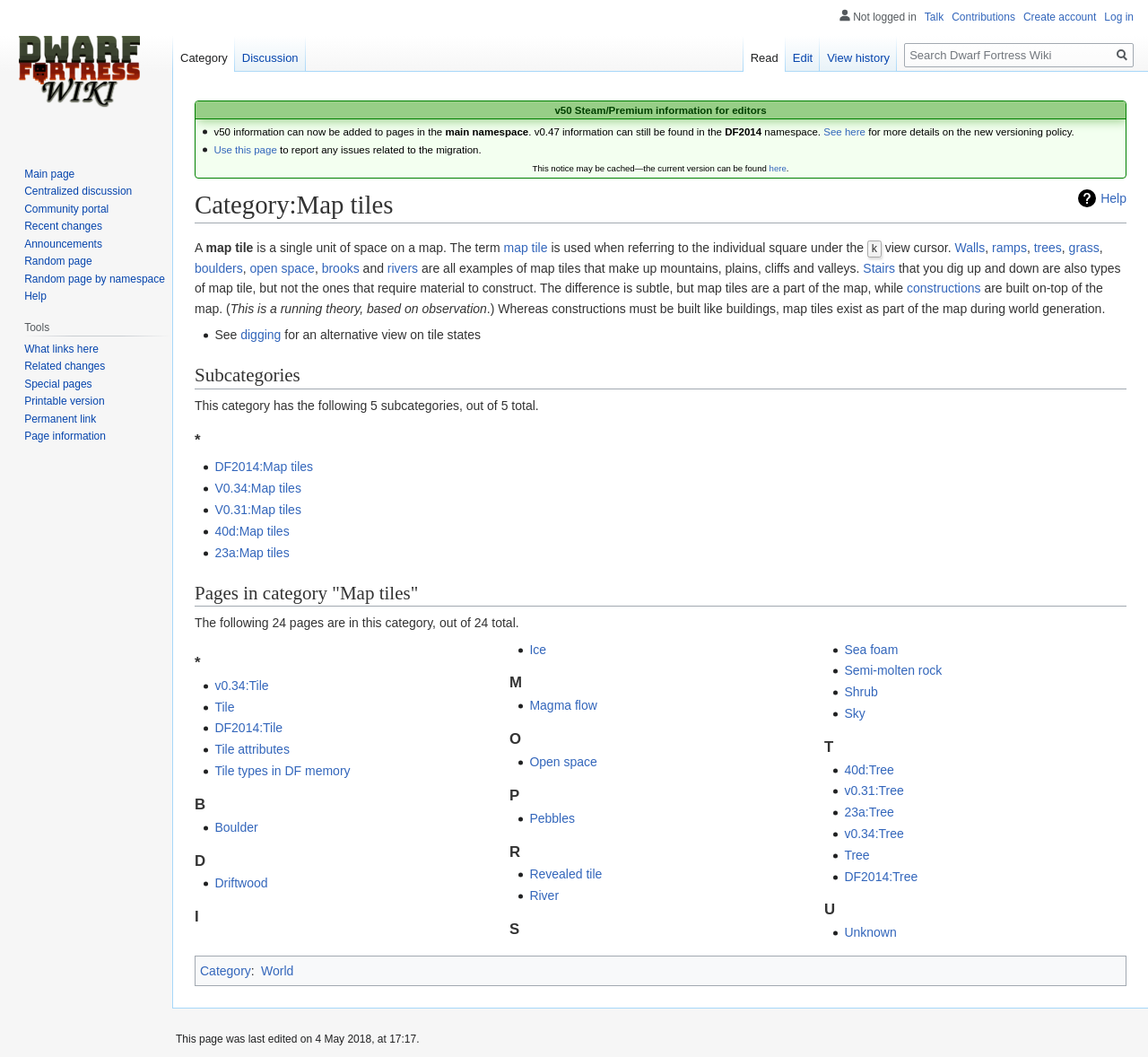Generate a comprehensive caption for the webpage you are viewing.

The webpage is about the category "Map tiles" in the Dwarf Fortress Wiki. At the top, there is a notice about v50 Steam/Premium information for editors, followed by a brief explanation of the new versioning policy. Below this notice, there is a link to report any issues related to the migration.

The main content of the page starts with a heading "Category:Map tiles" and a brief description of what a map tile is. A map tile is a single unit of space on a map, and the term is used when referring to the individual square under the view cursor. The description is followed by a list of examples of map tiles, including walls, ramps, trees, grass, boulders, open space, brooks, and rivers.

There is a section that explains the difference between map tiles and constructions. Map tiles are part of the map, while constructions are built on top of the map. This section also mentions that this is a running theory based on observation.

The page also has a section on subcategories, which lists 5 subcategories related to map tiles in different versions of Dwarf Fortress. Below this, there is a list of 24 pages in the category "Map tiles", each with a link to a specific page. The pages are listed in alphabetical order, with headings for each letter of the alphabet.

In the top-right corner of the page, there are links to "Help", "Jump to navigation", and "Jump to search".